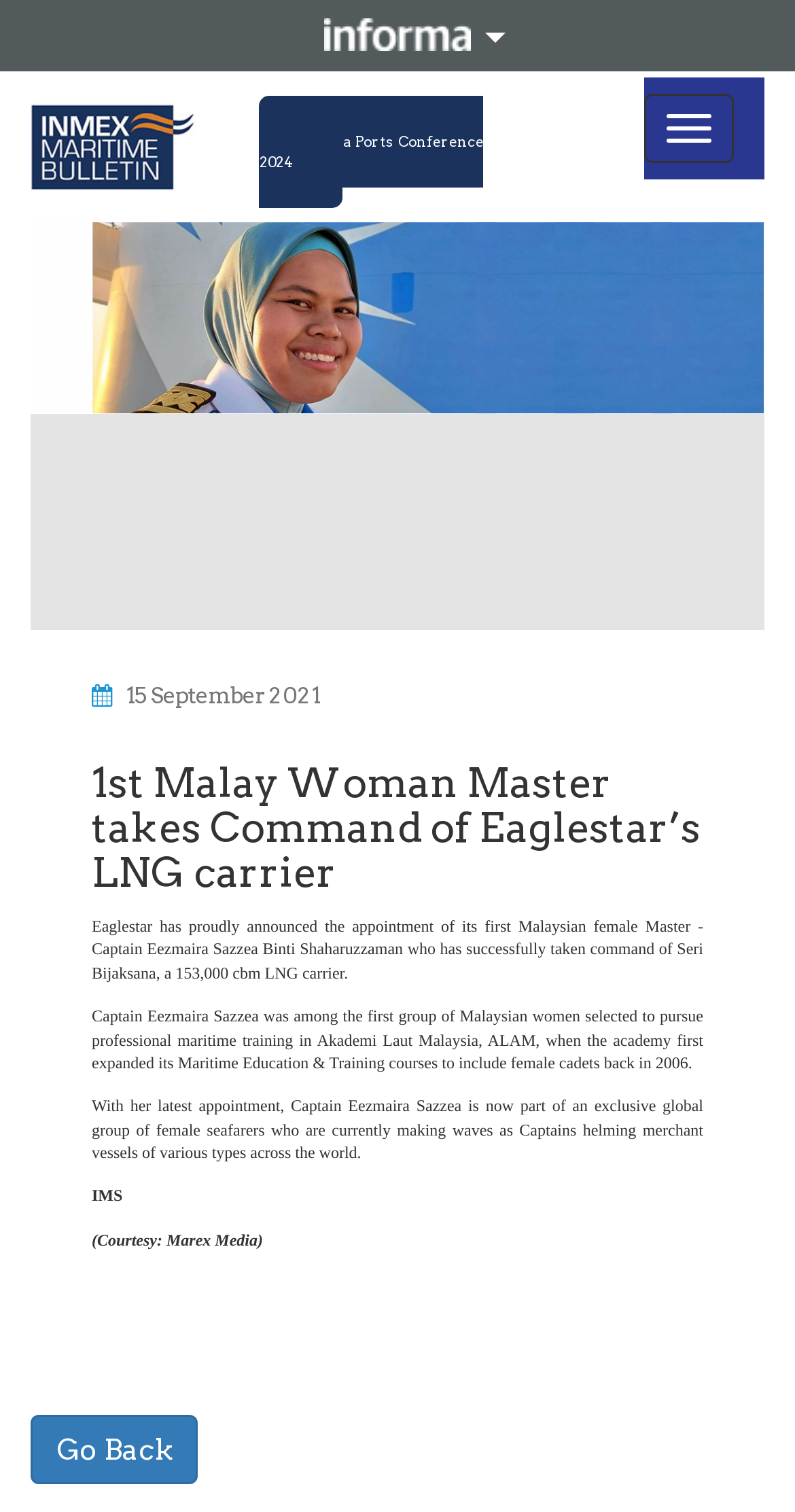Give a one-word or short phrase answer to the question: 
What is the name of the captain mentioned in the article?

Captain Eezmaira Sazzea